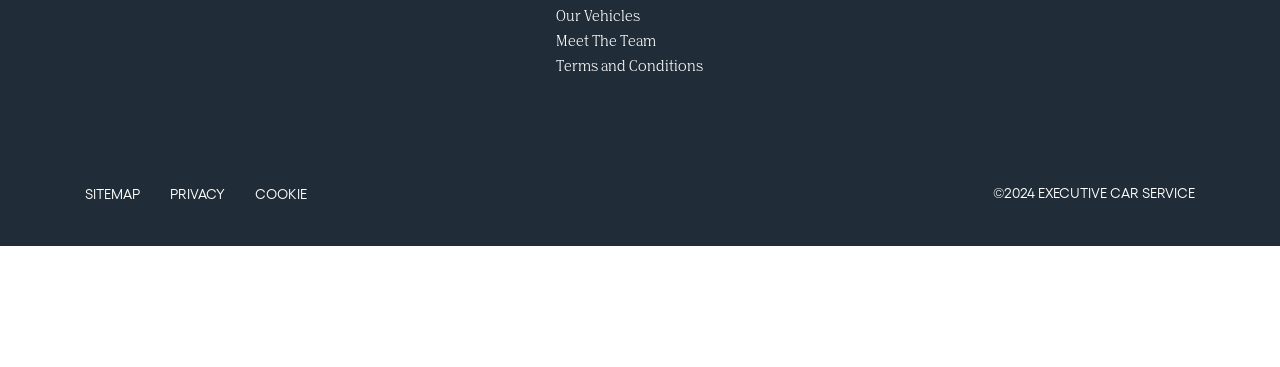Determine the bounding box coordinates for the clickable element required to fulfill the instruction: "Visit SITEMAP". Provide the coordinates as four float numbers between 0 and 1, i.e., [left, top, right, bottom].

[0.066, 0.835, 0.109, 0.881]